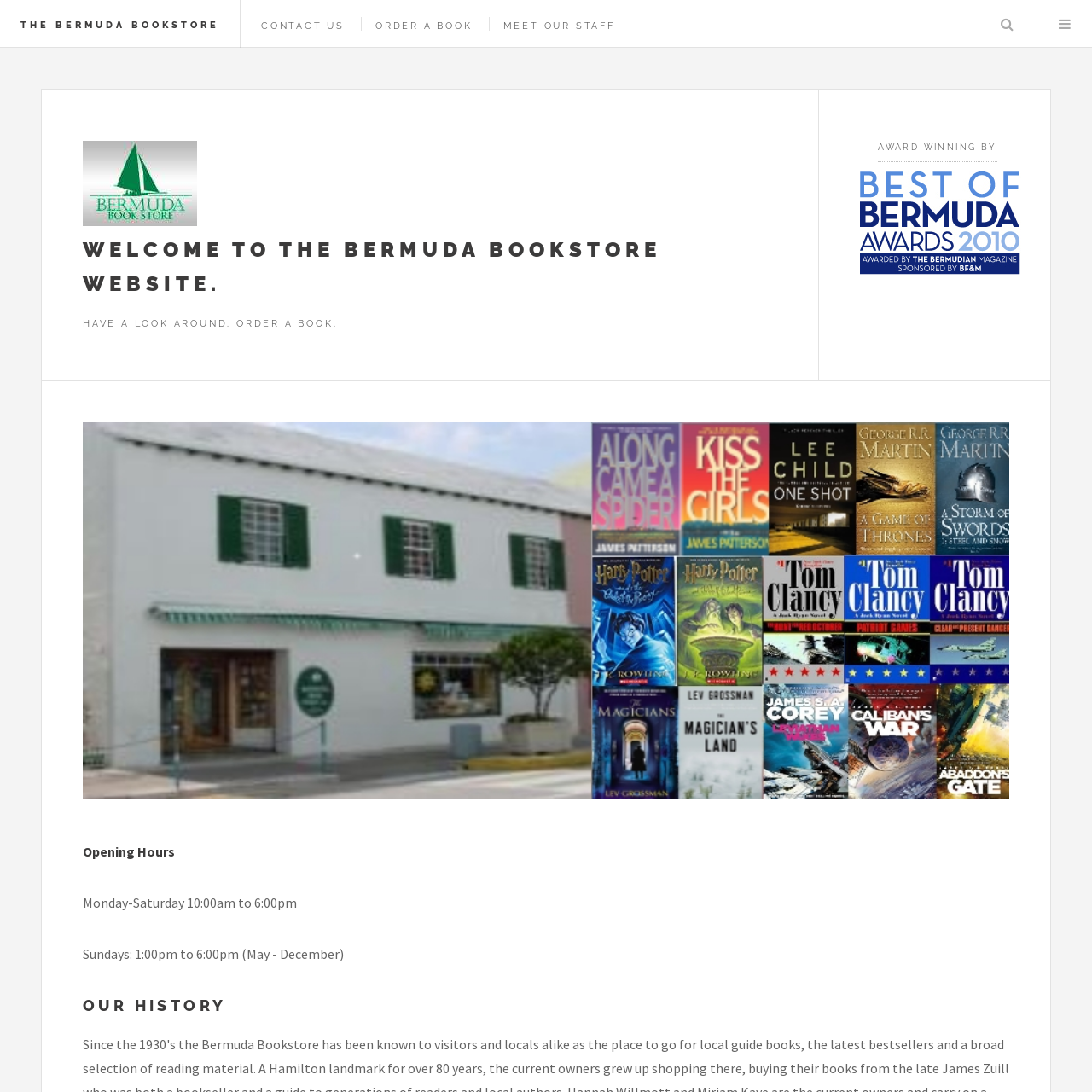Please determine the bounding box coordinates of the area that needs to be clicked to complete this task: 'Learn about OUR HISTORY'. The coordinates must be four float numbers between 0 and 1, formatted as [left, top, right, bottom].

[0.076, 0.909, 0.924, 0.932]